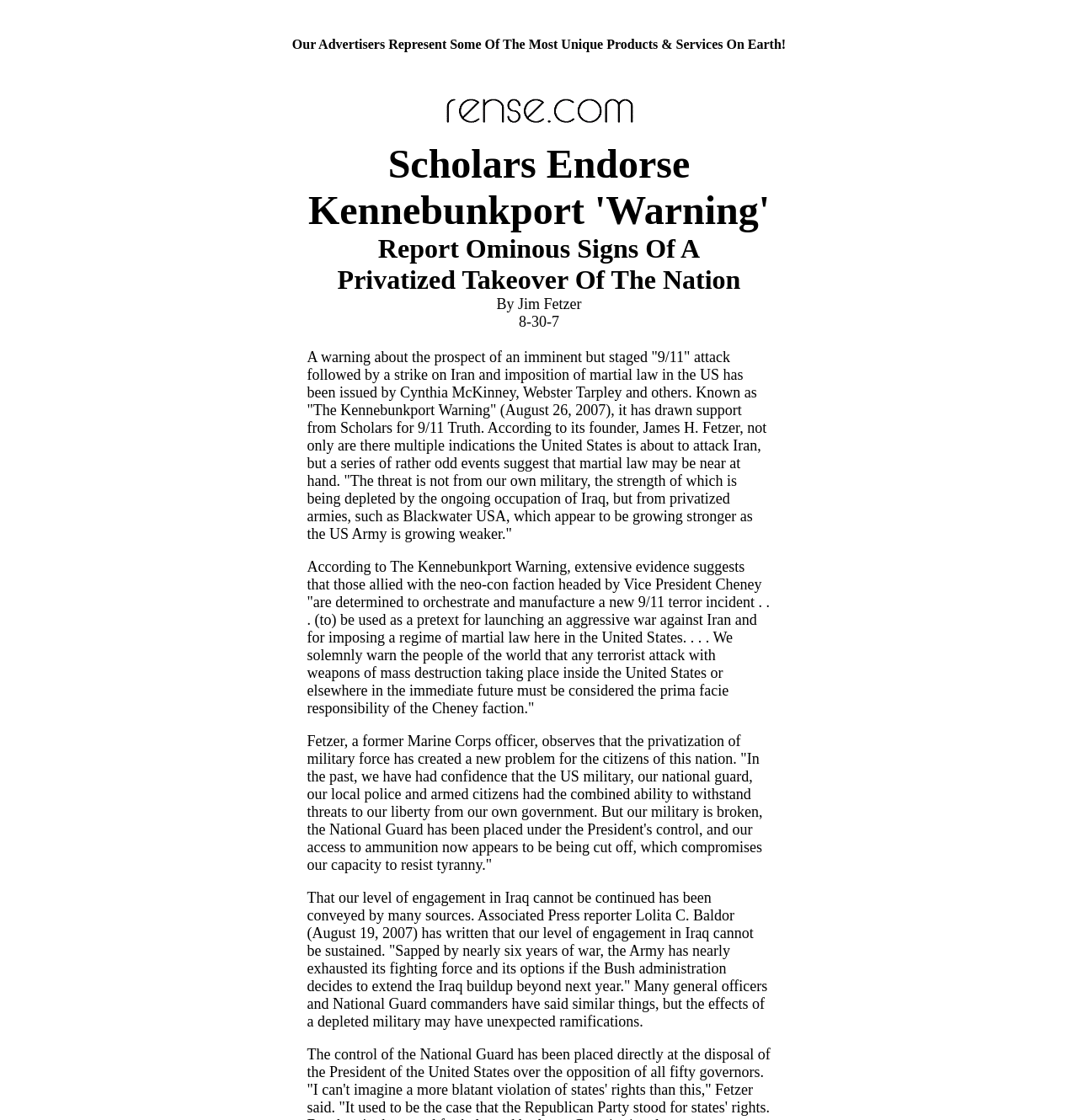Based on what you see in the screenshot, provide a thorough answer to this question: What is the predicted outcome of the Iraq engagement?

Based on the article, the predicted outcome of the Iraq engagement is that it cannot be sustained, as stated in the quote from Associated Press reporter Lolita C. Baldor 'our level of engagement in Iraq cannot be sustained'.